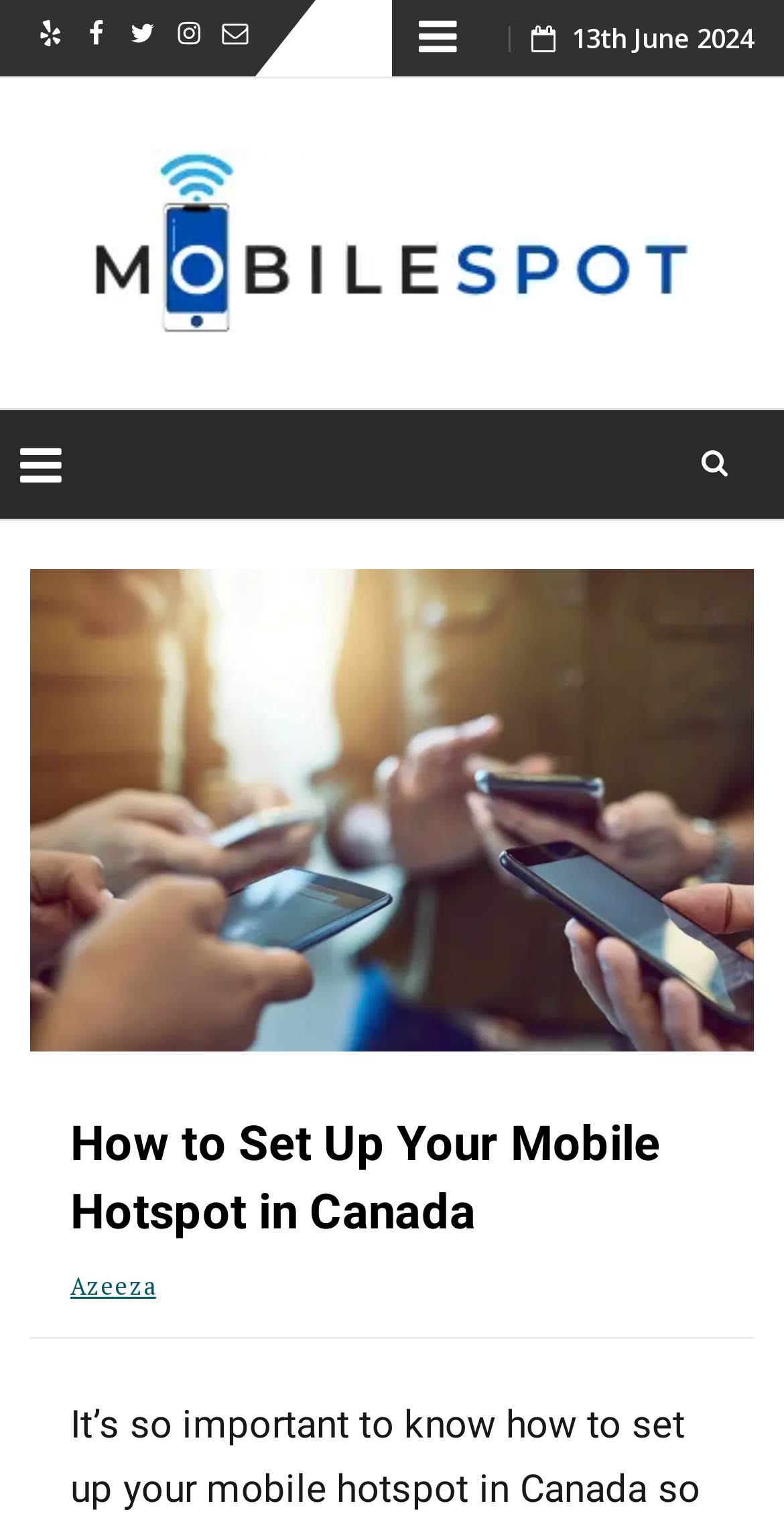From the given element description: "parent_node: Skip to content", find the bounding box for the UI element. Provide the coordinates as four float numbers between 0 and 1, in the order [left, top, right, bottom].

[0.862, 0.275, 0.962, 0.33]